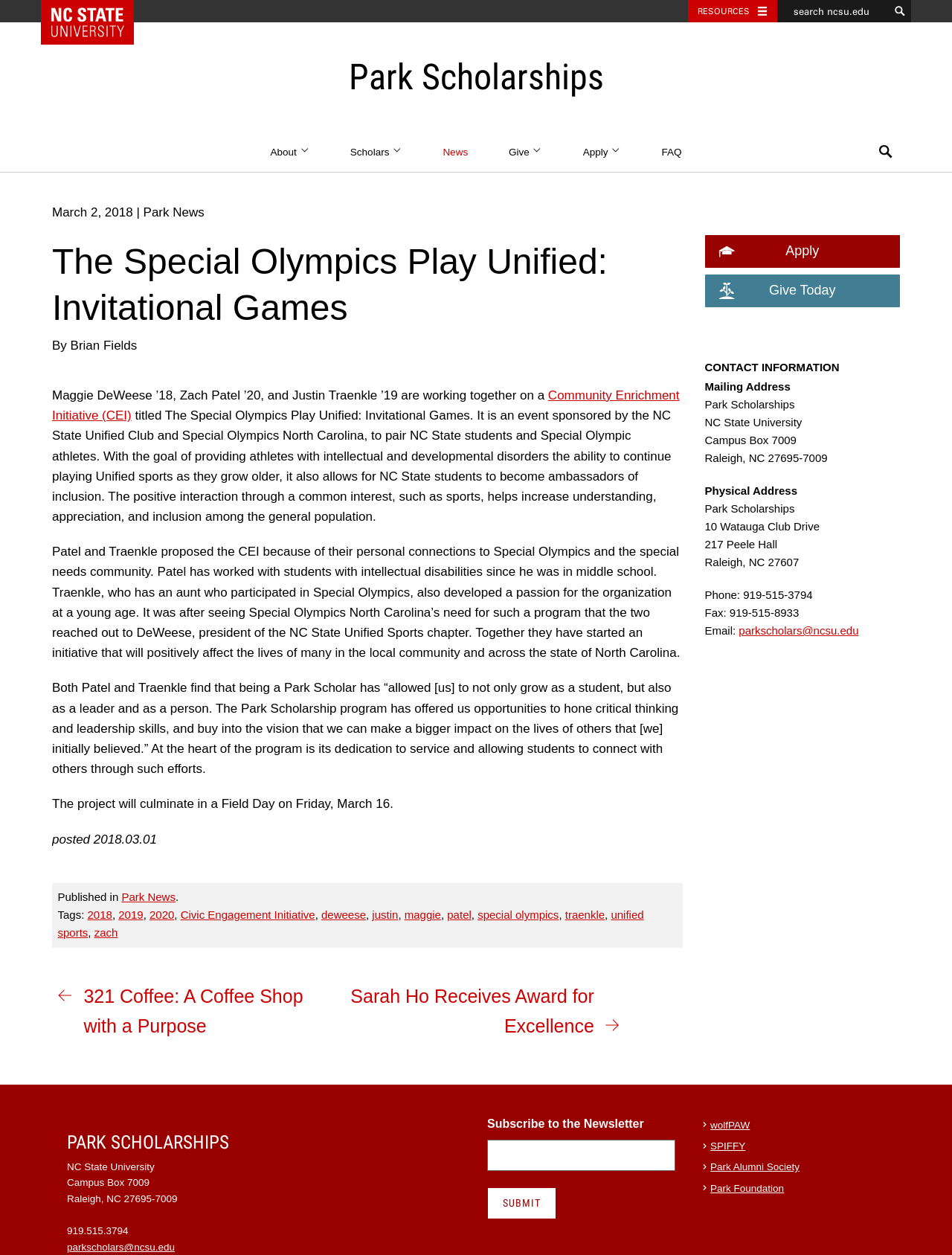Produce an elaborate caption capturing the essence of the webpage.

The webpage is about the Park Scholarships at NC State University, with a focus on a Community Enrichment Initiative (CEI) titled "The Special Olympics Play Unified: Invitational Games". 

At the top of the page, there is a navigation bar with links to "NC State Home", "Toggle resources", and a search bar. Below this, there are links to "Park Scholarships", "About", "Scholars", "News", "Give", "Apply", "FAQ", and "Search". 

The main content of the page is an article about the CEI, which is an event sponsored by the NC State Unified Club and Special Olympics North Carolina. The article describes the initiative, which aims to provide athletes with intellectual and developmental disorders the ability to continue playing Unified sports as they grow older, and allows NC State students to become ambassadors of inclusion. The article also mentions the personal connections of the initiators, Patel and Traenkle, to Special Olympics and the special needs community.

To the right of the main content, there is a complementary section with links to "Apply" and "Give Today", as well as contact information for Park Scholarships, including mailing and physical addresses, phone and fax numbers, and an email address.

At the bottom of the page, there is a footer section with links to "Park News", tags, and a "Subscribe to the Newsletter" button.